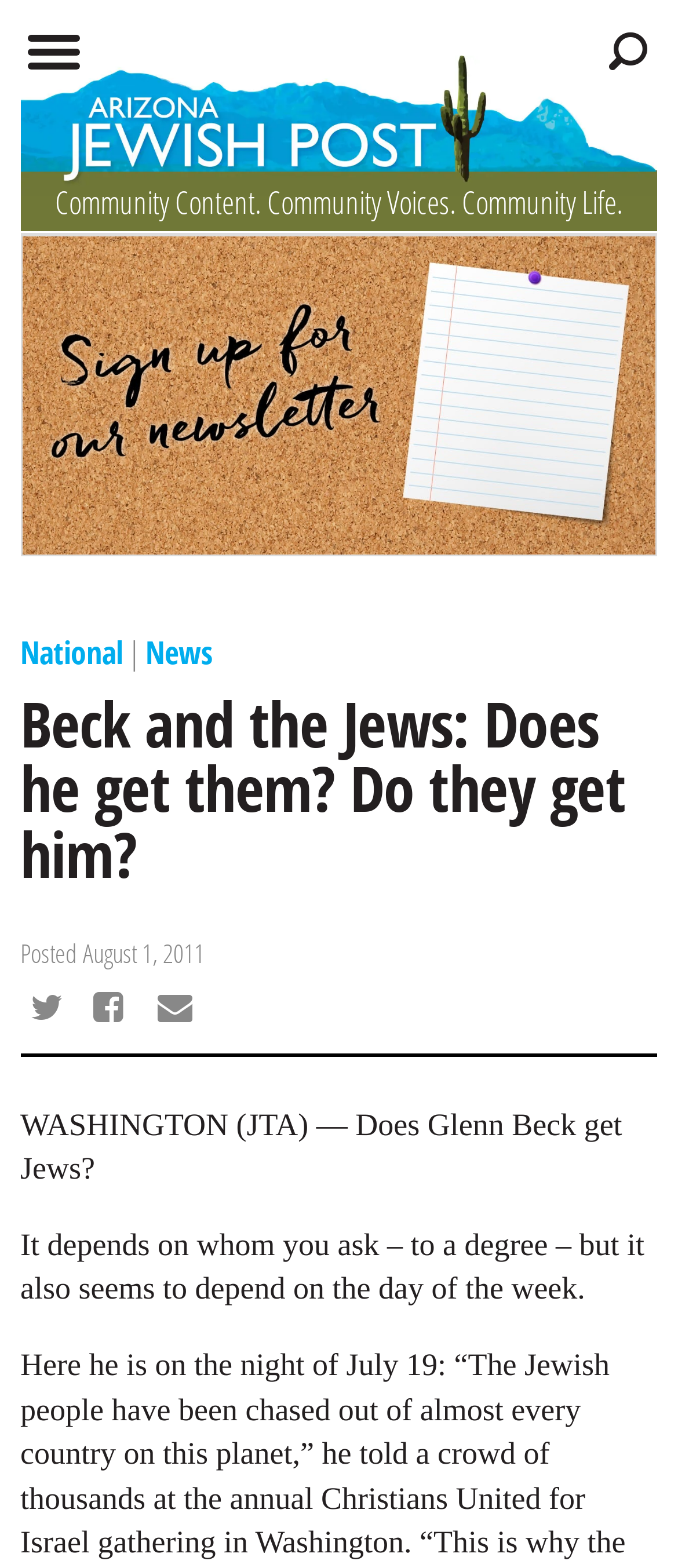How many sharing options are available?
Use the image to give a comprehensive and detailed response to the question.

I counted the number of sharing options available by looking at the links below the article title. There are three links: 'Share via Twitter', 'Share via Facebook', and 'Share via Email'. These links allow users to share the article on different social media platforms.